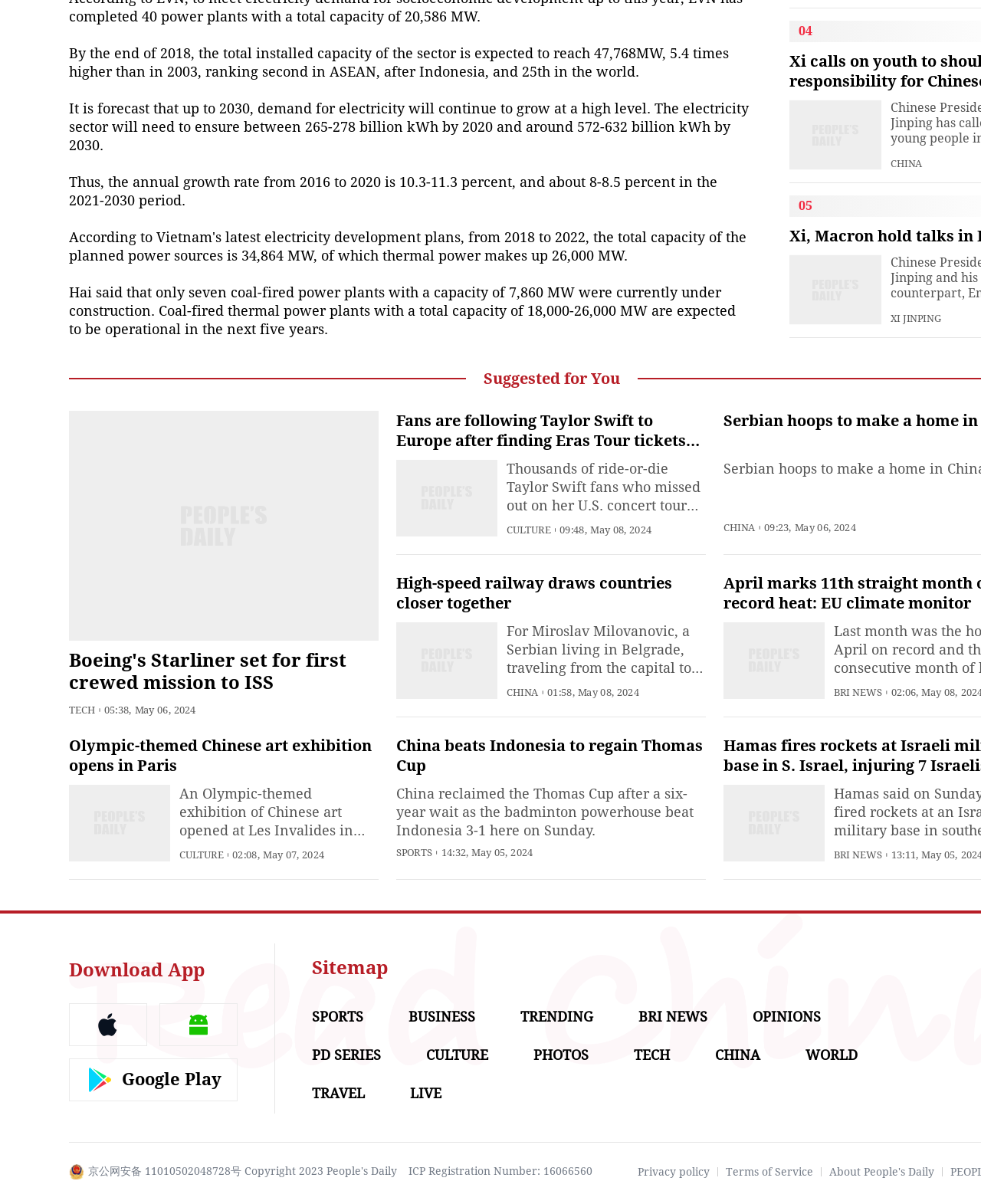Bounding box coordinates are specified in the format (top-left x, top-left y, bottom-right x, bottom-right y). All values are floating point numbers bounded between 0 and 1. Please provide the bounding box coordinate of the region this sentence describes: ICP Registration Number: 16066560

[0.416, 0.968, 0.604, 0.979]